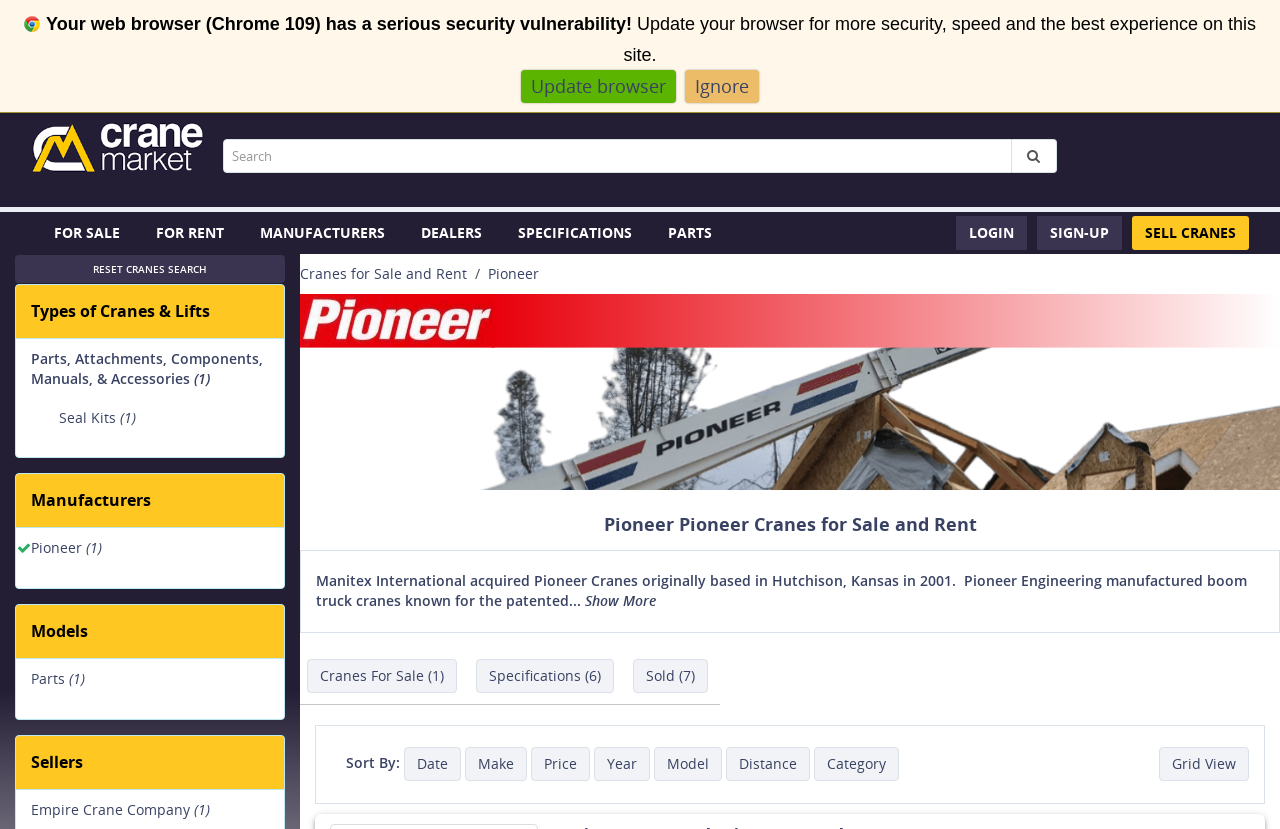How many cranes are for sale?
Craft a detailed and extensive response to the question.

There is only one crane for sale, as indicated by the '(1)' in the 'Cranes For Sale' tab.